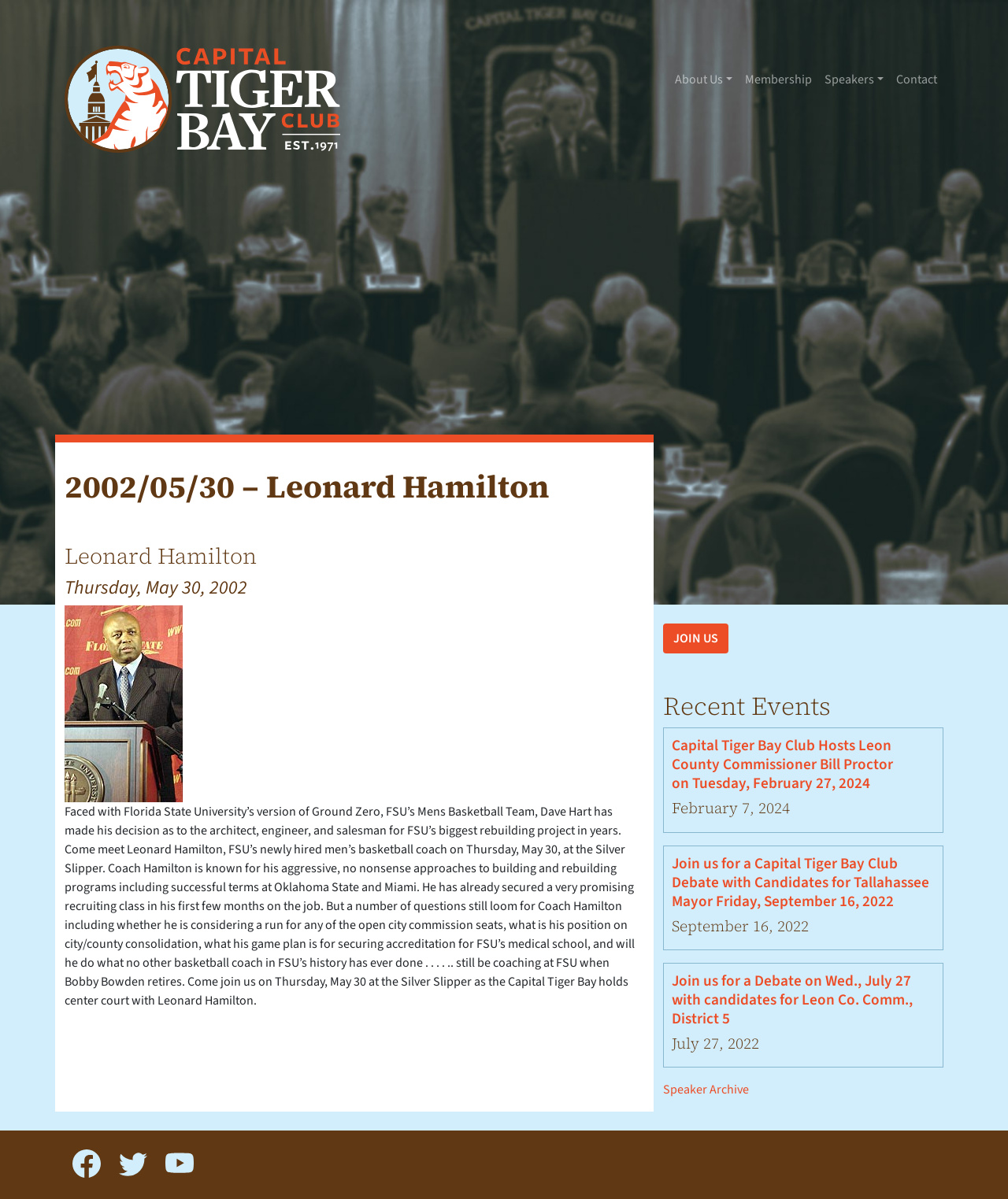What is the location of the event mentioned on this webpage?
By examining the image, provide a one-word or phrase answer.

Silver Slipper